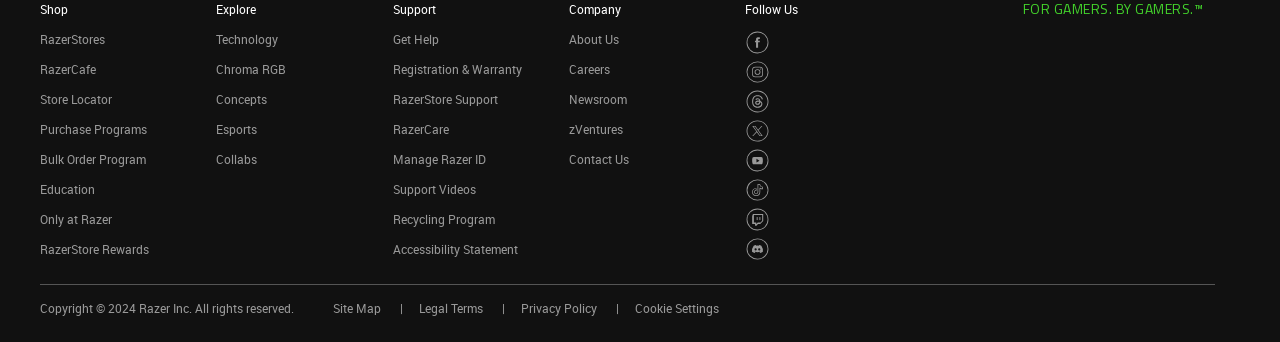Please locate the bounding box coordinates of the region I need to click to follow this instruction: "Click on 'Drive Away Happy: Unveiling Competitive Prices and a Complete Automotive Experience'".

None